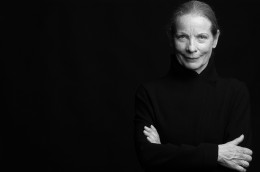Detail every aspect of the image in your description.

The image captures a striking black-and-white portrait of a woman, exuding a sense of poise and confidence. Her arms are crossed, creating a strong and composed silhouette against a dark backdrop. She appears to possess a thoughtful expression, with her gaze directed slightly off-camera, suggesting depth and introspection. The subject's hair is pulled back, revealing her facial features, which are accentuated by the soft lighting. This portrait likely represents Susanne Linke, a notable figure in the world of dance and choreography, celebrated for her contributions to contemporary dance and artistic expression. The photograph, taken by Bettina Stöß, encapsulates her artistic spirit and presence.